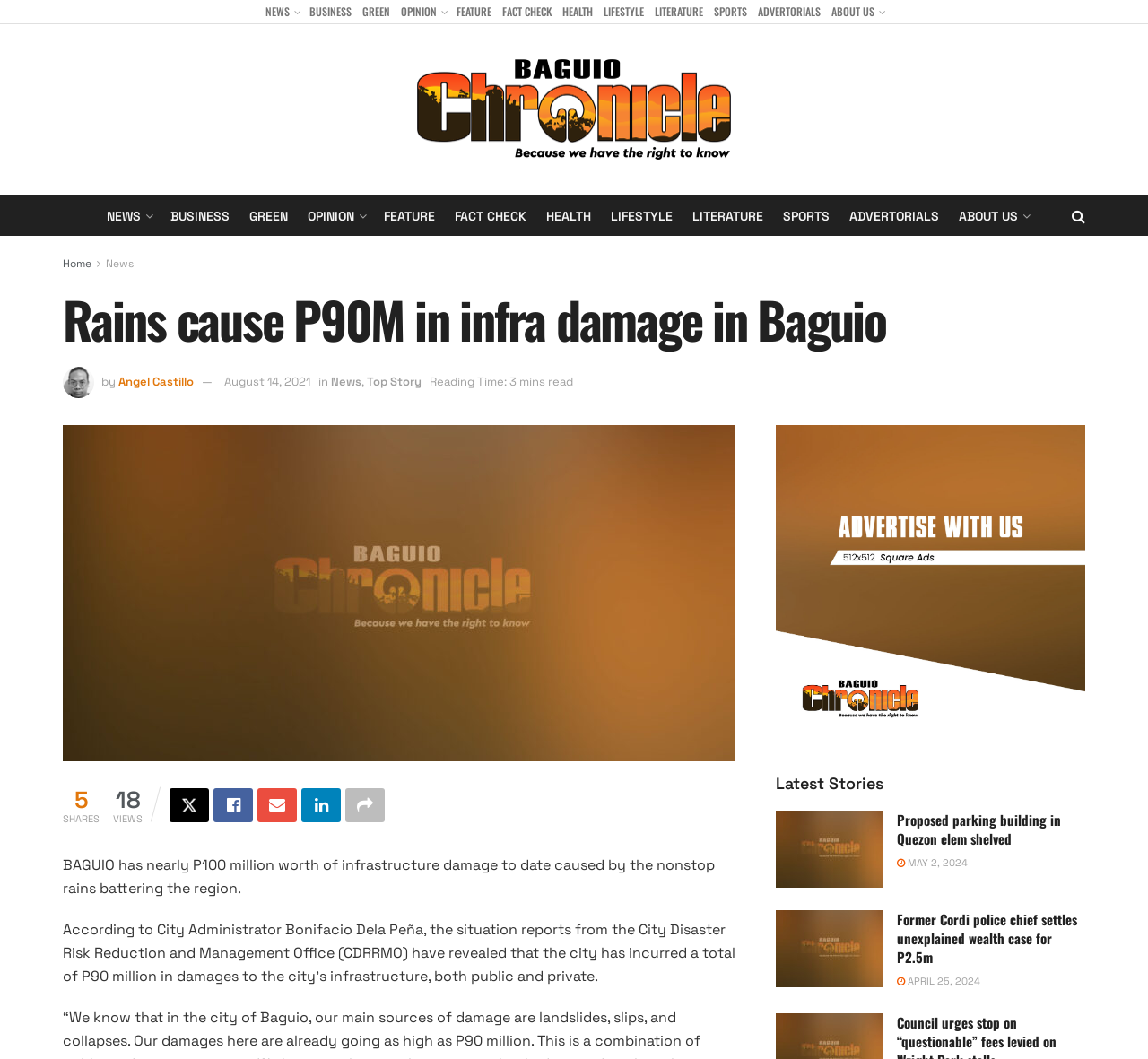Provide the bounding box coordinates, formatted as (top-left x, top-left y, bottom-right x, bottom-right y), with all values being floating point numbers between 0 and 1. Identify the bounding box of the UI element that matches the description: May 2, 2024

[0.781, 0.809, 0.843, 0.821]